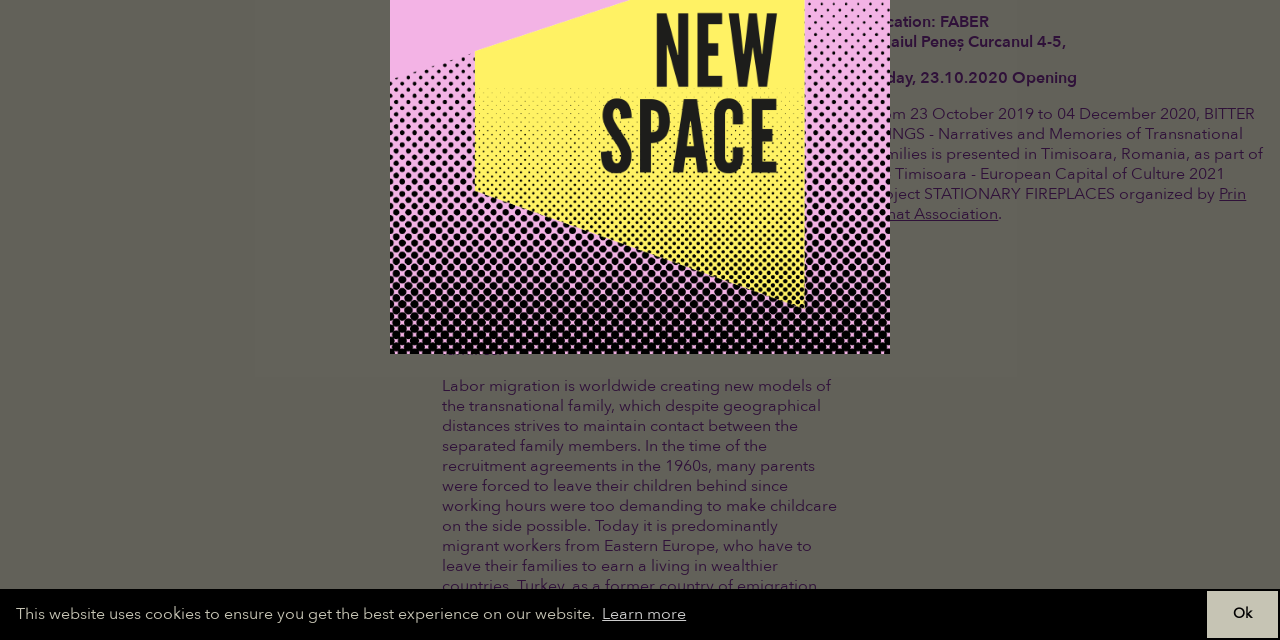Identify the bounding box for the UI element that is described as follows: "Ok".

[0.942, 0.92, 1.0, 1.0]